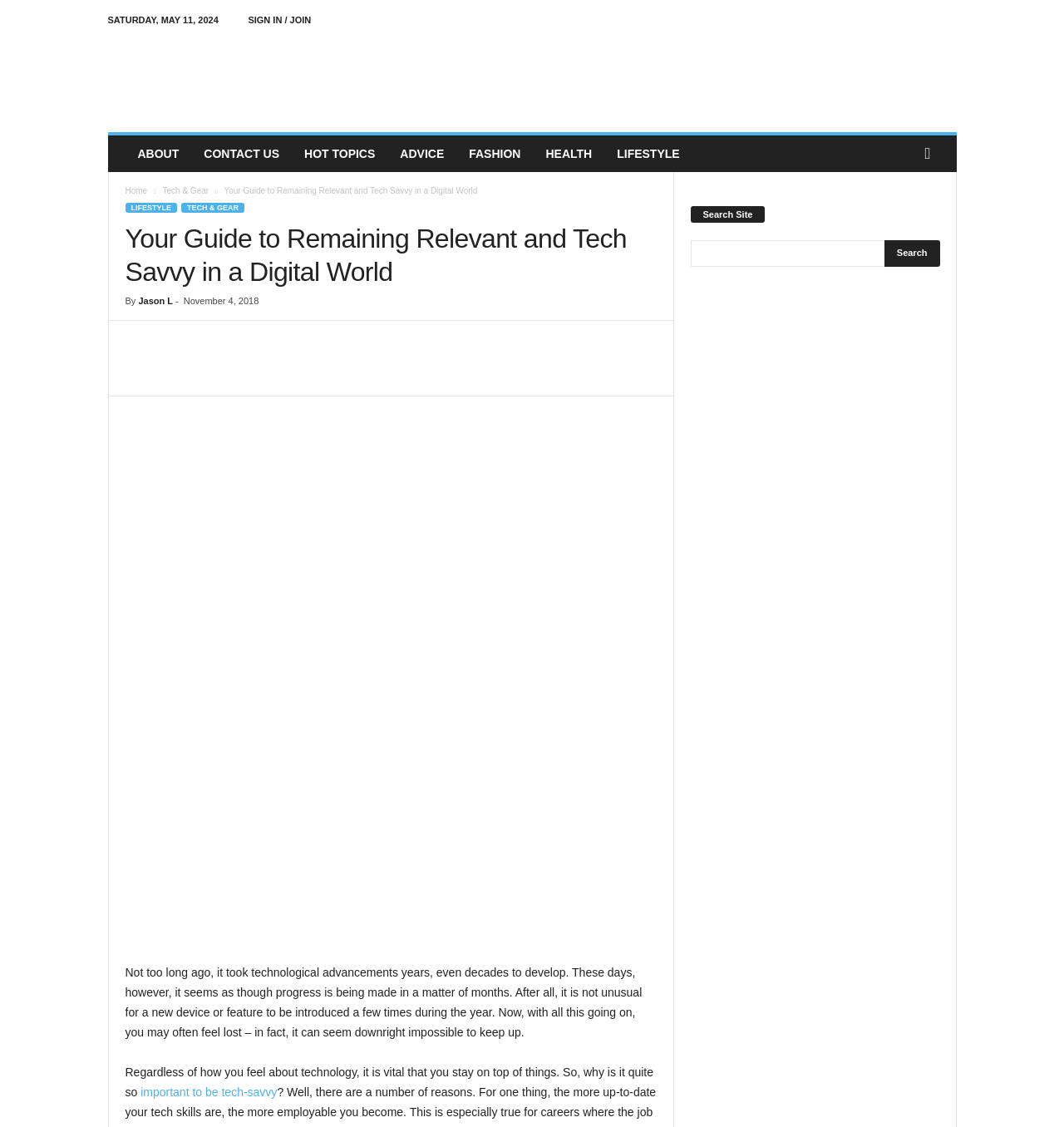From the webpage screenshot, identify the region described by important to be tech-savvy. Provide the bounding box coordinates as (top-left x, top-left y, bottom-right x, bottom-right y), with each value being a floating point number between 0 and 1.

[0.132, 0.963, 0.26, 0.975]